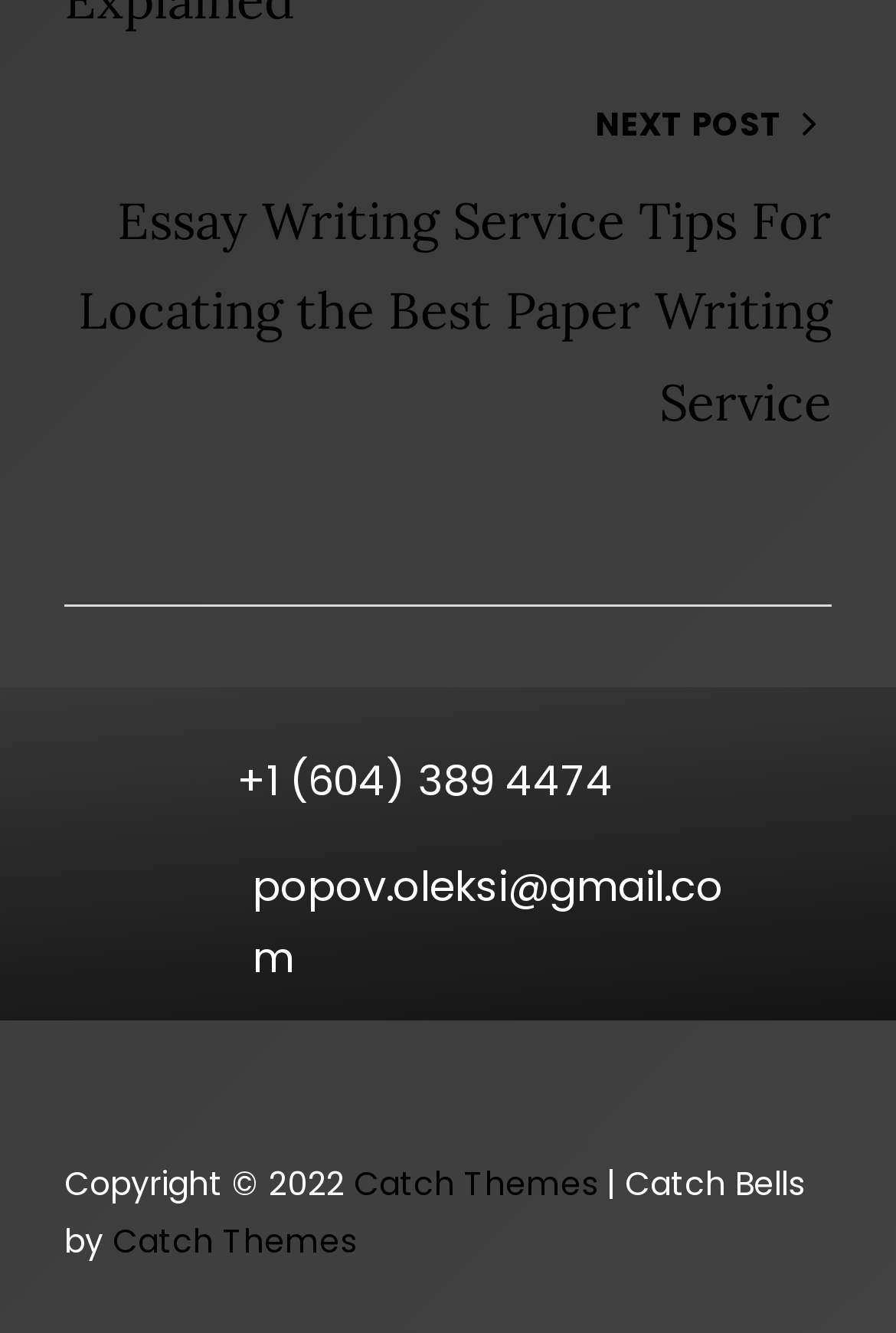Using the provided element description "Catch Themes", determine the bounding box coordinates of the UI element.

[0.126, 0.913, 0.397, 0.948]